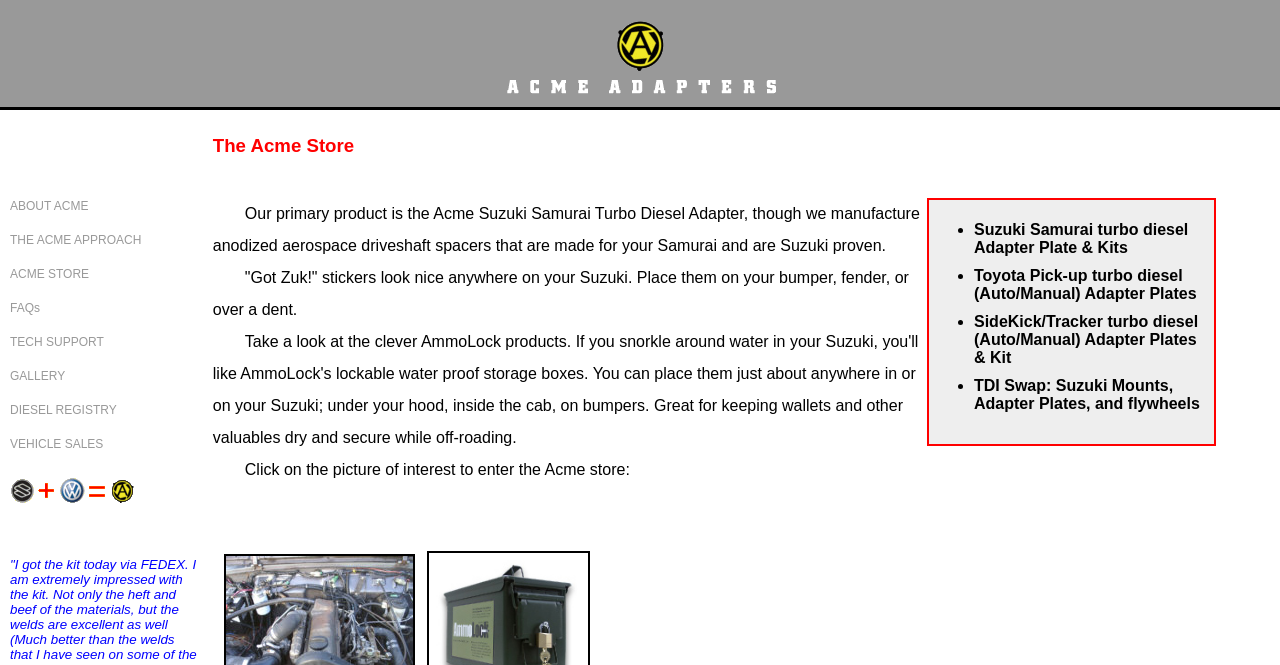Can you find the bounding box coordinates of the area I should click to execute the following instruction: "Click on the ABOUT ACME link"?

[0.008, 0.299, 0.069, 0.32]